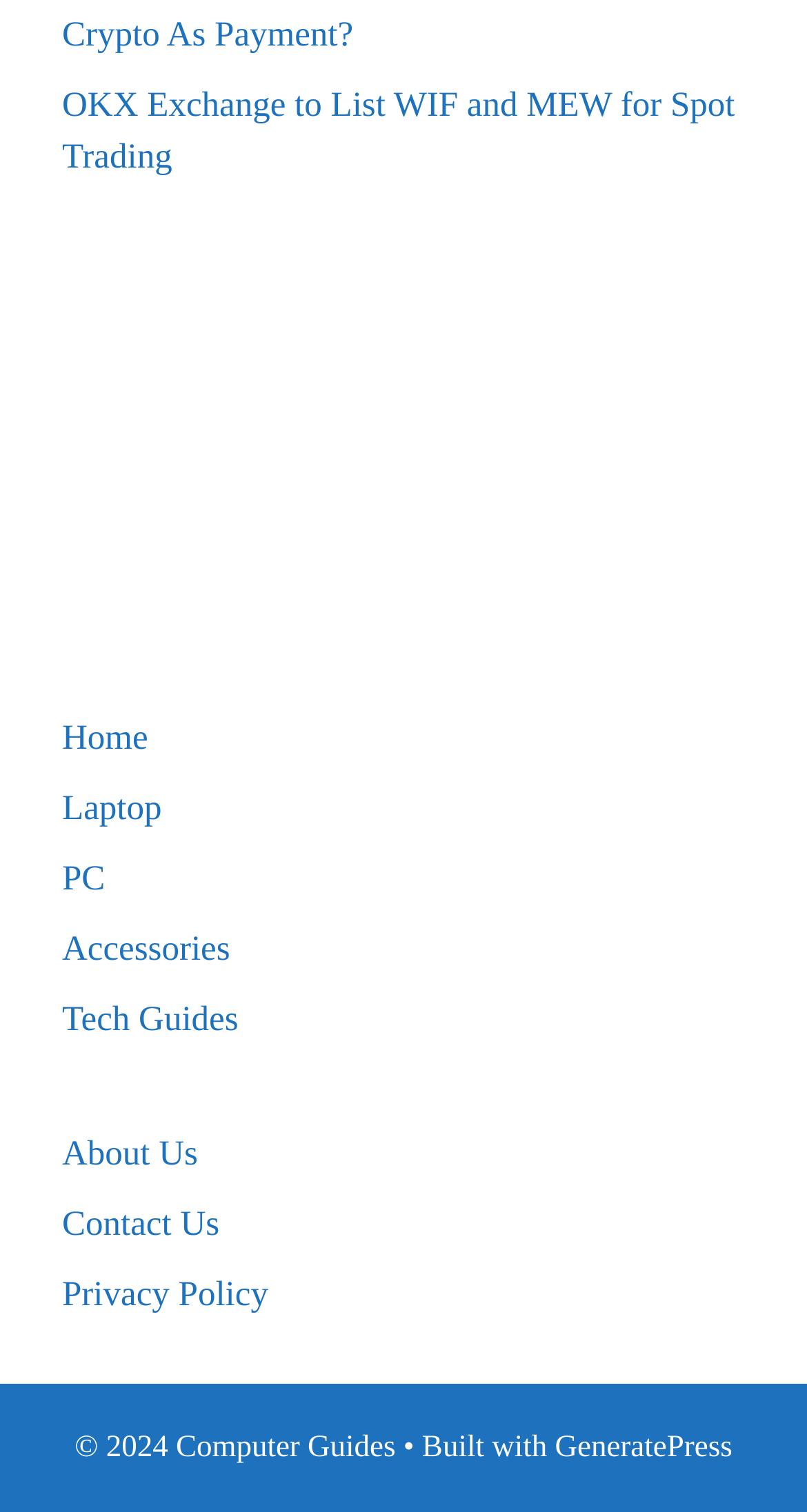Determine the bounding box coordinates of the clickable area required to perform the following instruction: "Click on OKX Exchange to List WIF and MEW for Spot Trading". The coordinates should be represented as four float numbers between 0 and 1: [left, top, right, bottom].

[0.077, 0.056, 0.911, 0.116]